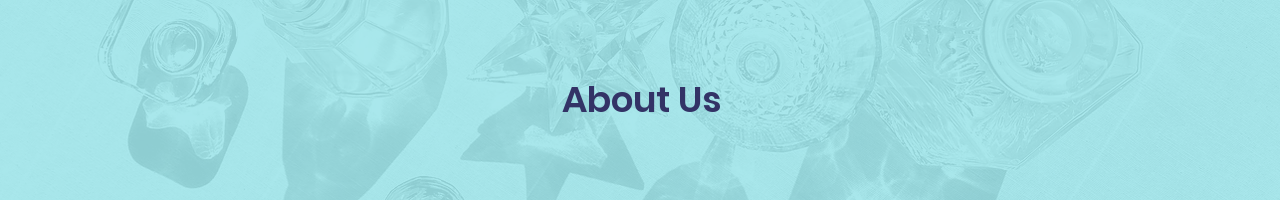Detail every aspect of the image in your caption.

The image features a themed background showcasing various glassware arranged artistically, evoking a sense of elegance and sophistication. Prominently displayed is the title "About Us" in bold, dark blue text, centered against a soothing light blue backdrop. This design emphasizes Perfect Pint's commitment to excellence in glass washing and care, mirroring their brand ethos described within. The visual elements suggest a focus on quality and presentation, essential themes as the company highlights its innovative solutions for the hospitality industry.